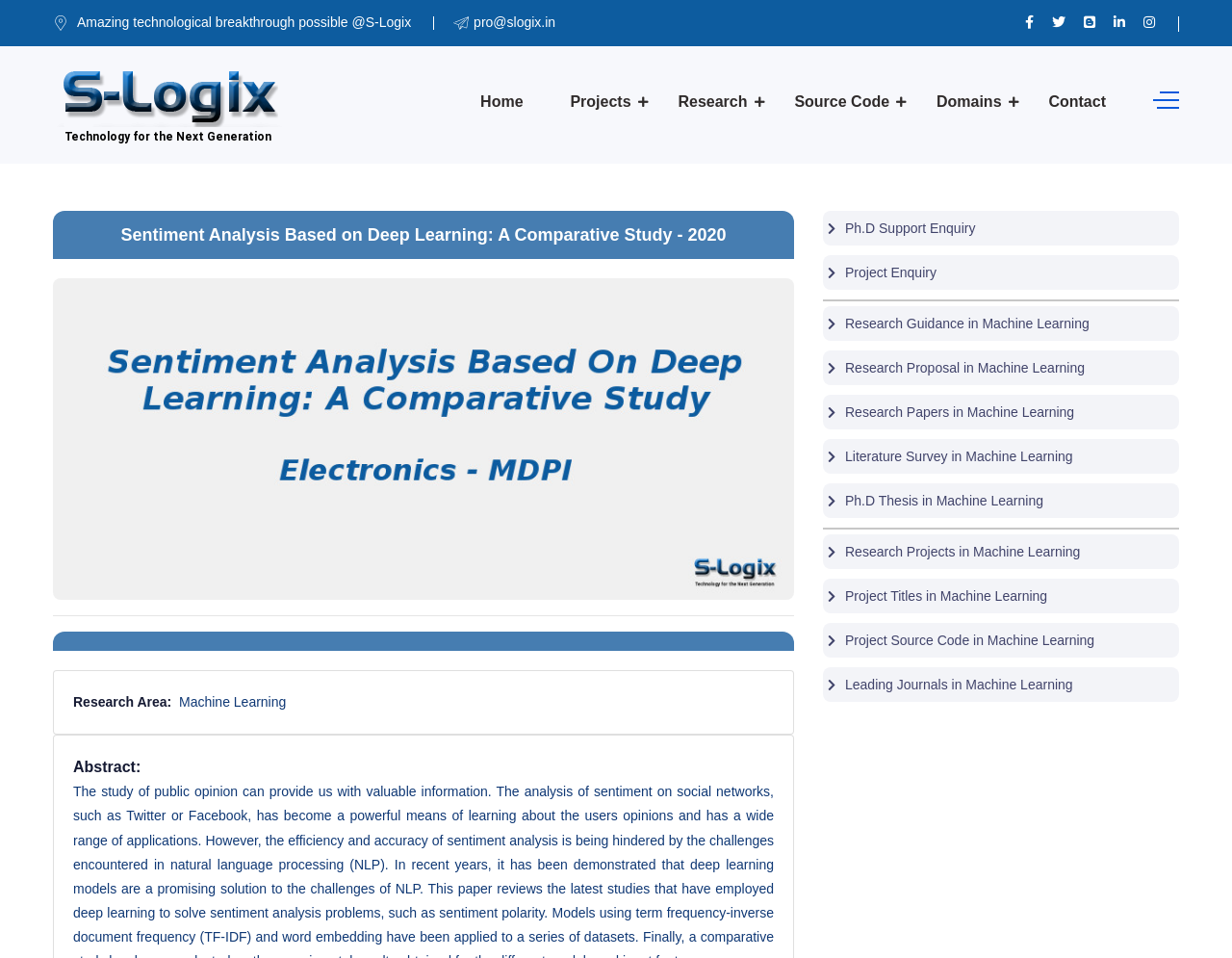Generate a detailed explanation of the webpage's features and information.

This webpage is about a comparative study on sentiment analysis using deep learning. At the top, there is a logo of S-Logix, accompanied by a navigation menu with links to Home, Projects, Research, Source Code, Domains, and Contact. 

Below the navigation menu, there is a heading that reads "Sentiment Analysis Based on Deep Learning: A Comparative Study - 2020". Underneath the heading, there is an image related to the study. 

A horizontal separator line divides the page into two sections. The top section contains the navigation menu, logo, and the heading with the image. The bottom section contains the main content of the study.

In the bottom section, there is a heading that reads "Research Area:", followed by the text "Machine Learning". Below this, there is an abstract section with a heading that reads "Abstract:". 

On the right side of the page, there are several links with icons, including Ph.D Support Enquiry, Project Enquiry, Research Guidance in Machine Learning, and others. These links are related to research and project support in machine learning.